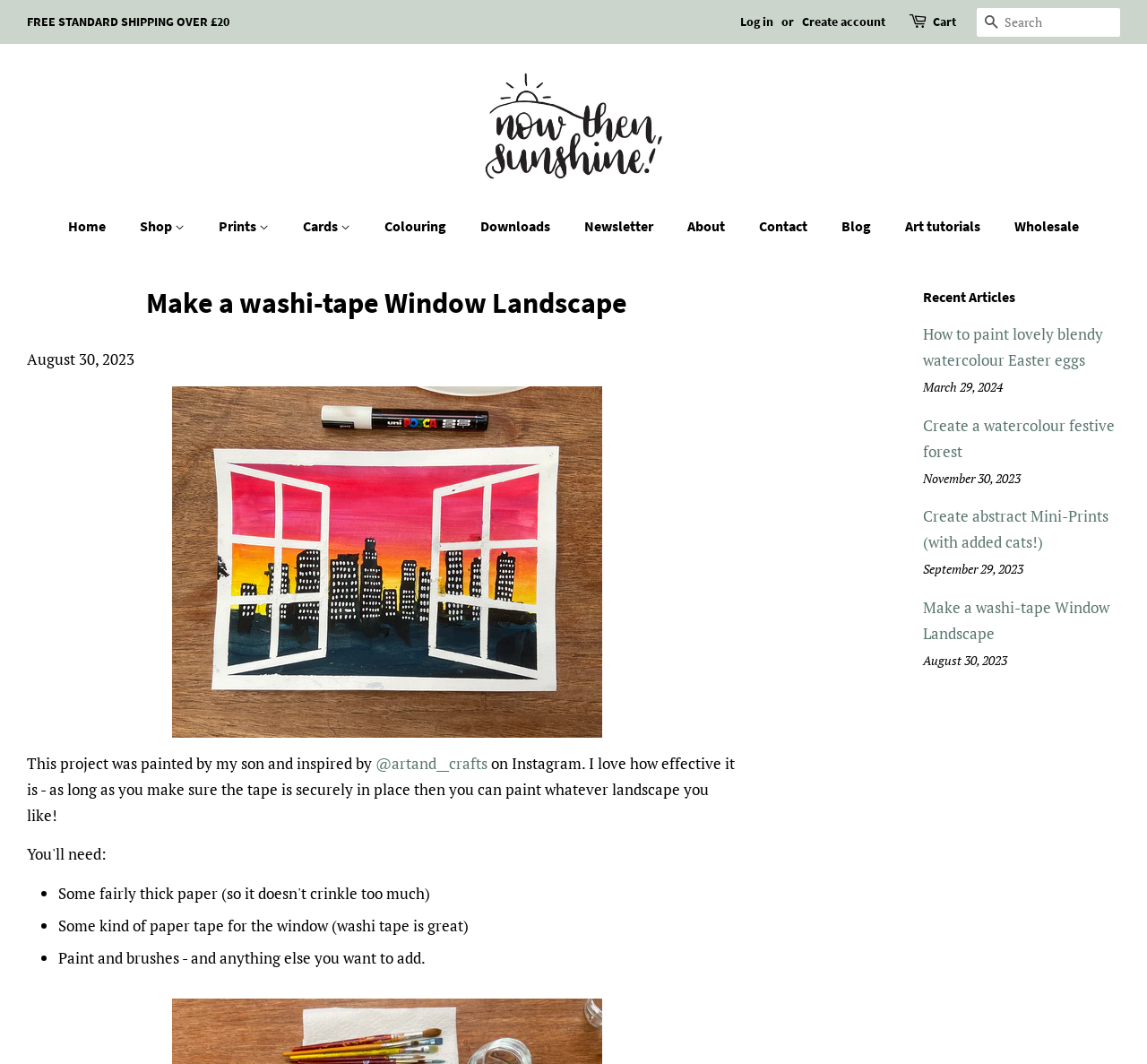What is the category of the 'Shakespeare Collection'?
Use the image to answer the question with a single word or phrase.

Prints and Wall Art